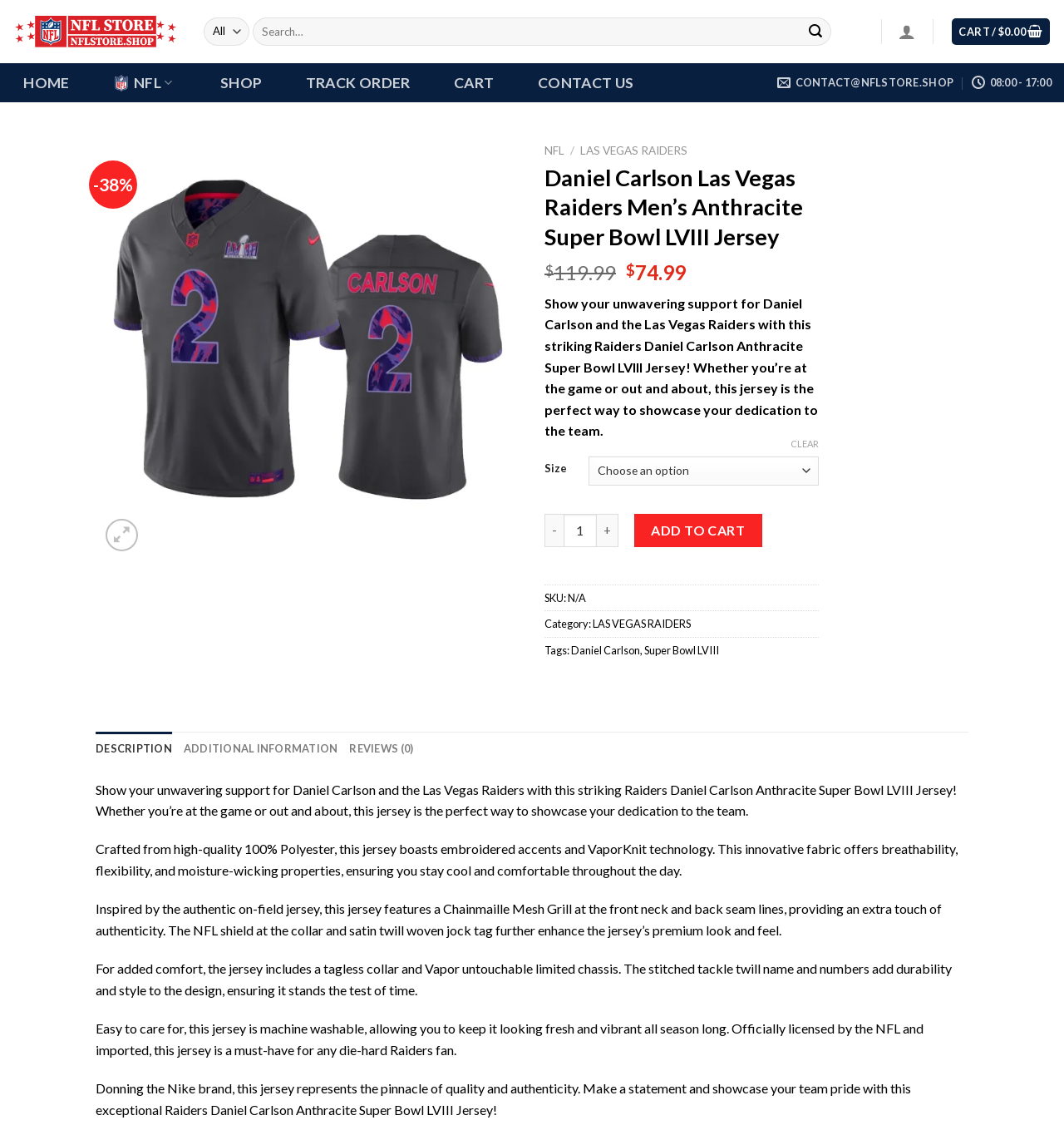Provide a brief response to the question using a single word or phrase: 
How many reviews are there for this product?

0